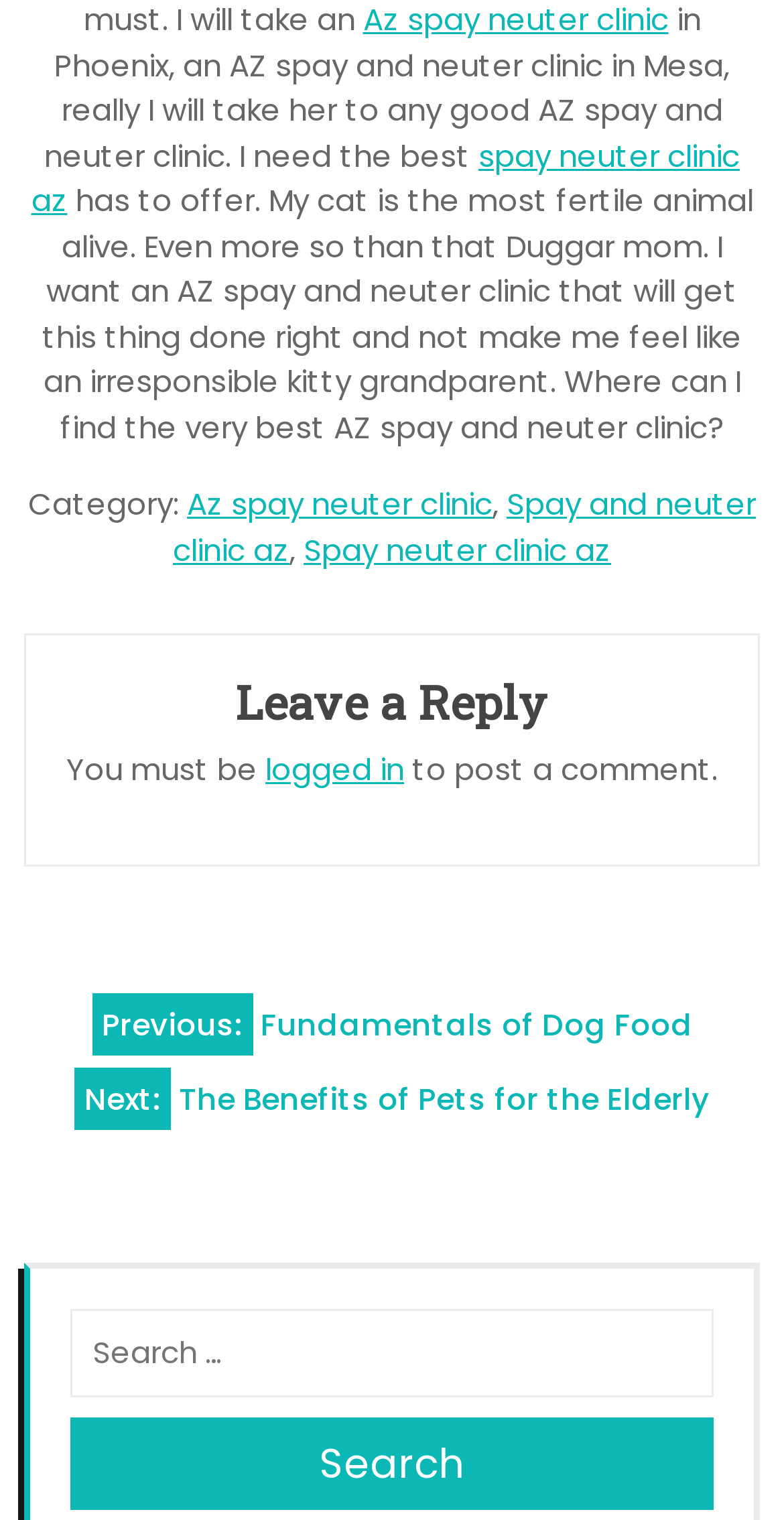Locate the bounding box coordinates of the UI element described by: "spay neuter clinic az". Provide the coordinates as four float numbers between 0 and 1, formatted as [left, top, right, bottom].

[0.04, 0.088, 0.944, 0.146]